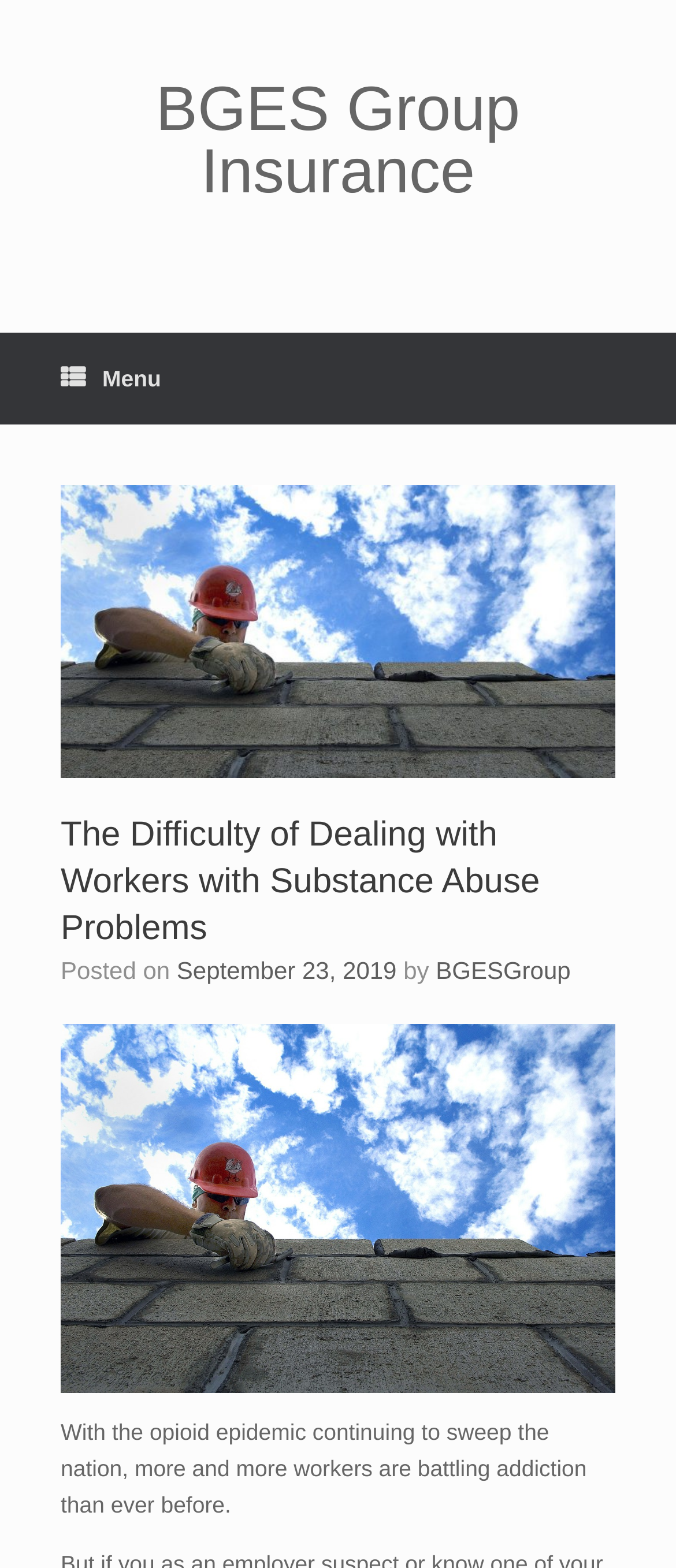Explain the webpage's layout and main content in detail.

The webpage is about dealing with workers who have substance abuse problems, specifically in the context of the opioid epidemic. At the top left of the page, there is a link to "BGES Group Insurance" and a menu icon. Below the menu icon, there is a header section that spans the width of the page. Within this section, there is an image related to "Summer Safety" on the left, followed by a heading that reads "The Difficulty of Dealing with Workers with Substance Abuse Problems". 

To the right of the heading, there is a section that displays the posting date, "September 23, 2019", along with the author, "BGESGroup". Below this section, there is another image related to "Summer Safety" that spans the width of the page. 

The main content of the page starts below the image, with a paragraph of text that discusses the opioid epidemic and its impact on workers. The text is positioned near the top of the page, leaving some space at the bottom. Overall, the page has a simple layout with a focus on the main content, which is the article about dealing with workers who have substance abuse problems.